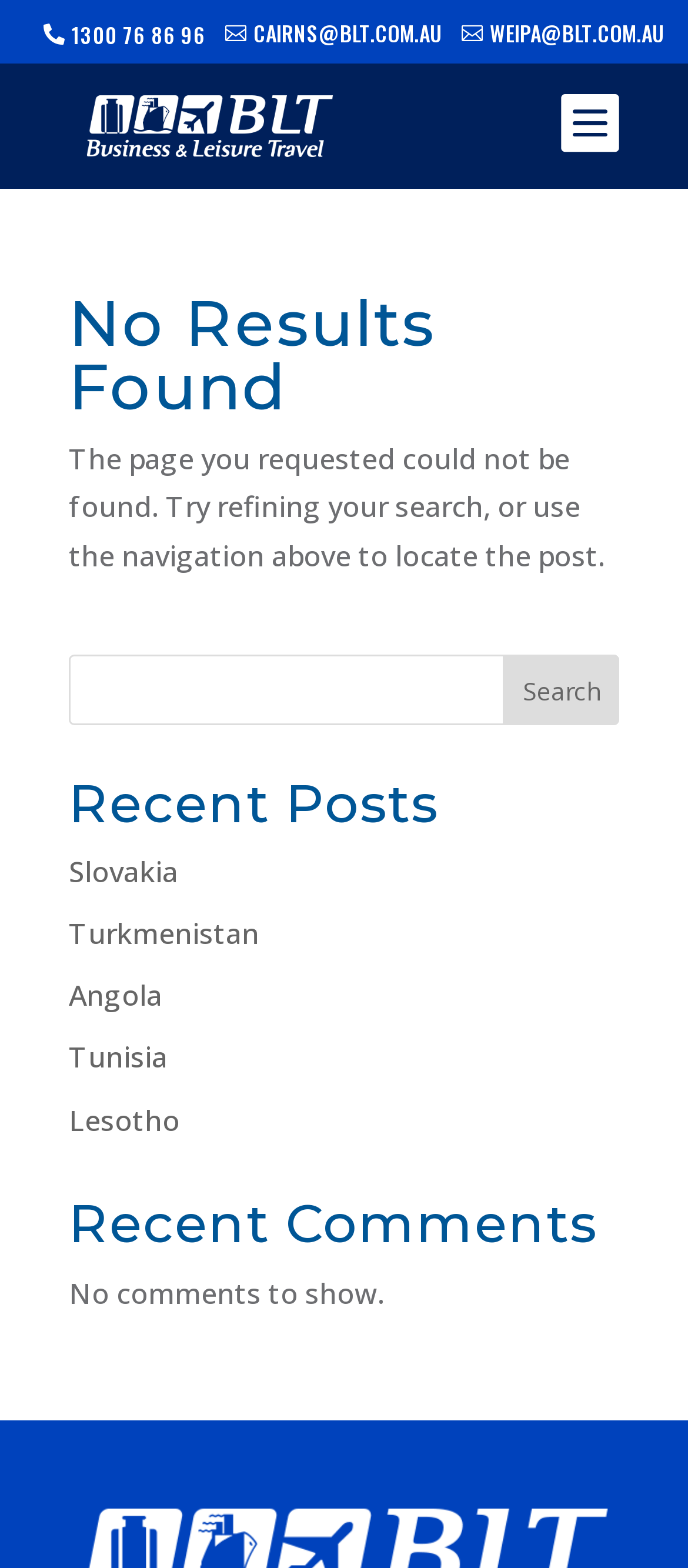Provide the bounding box coordinates for the area that should be clicked to complete the instruction: "search for something".

[0.1, 0.417, 0.9, 0.462]